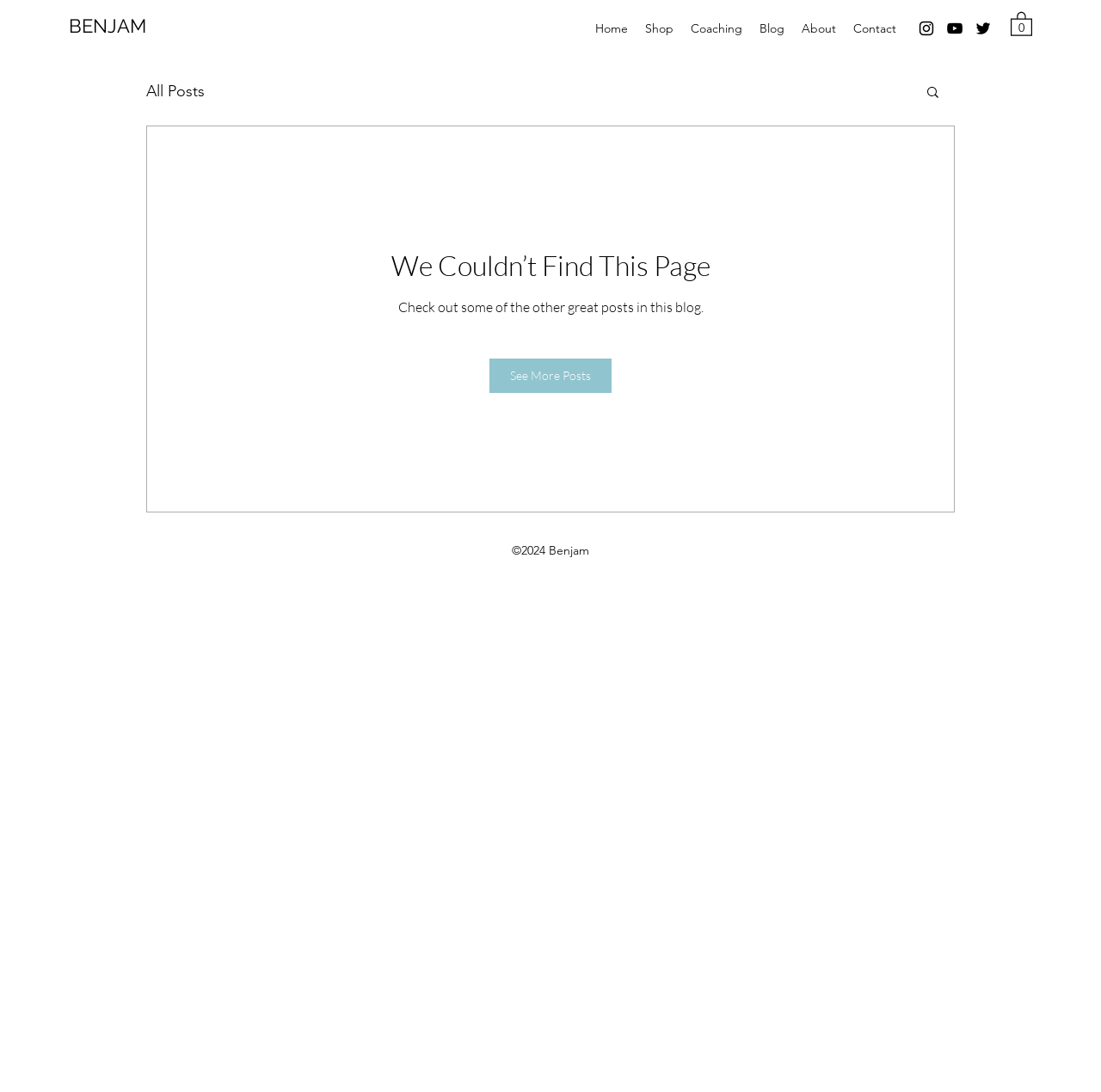Please determine the bounding box coordinates of the section I need to click to accomplish this instruction: "search in the blog".

[0.84, 0.077, 0.855, 0.094]